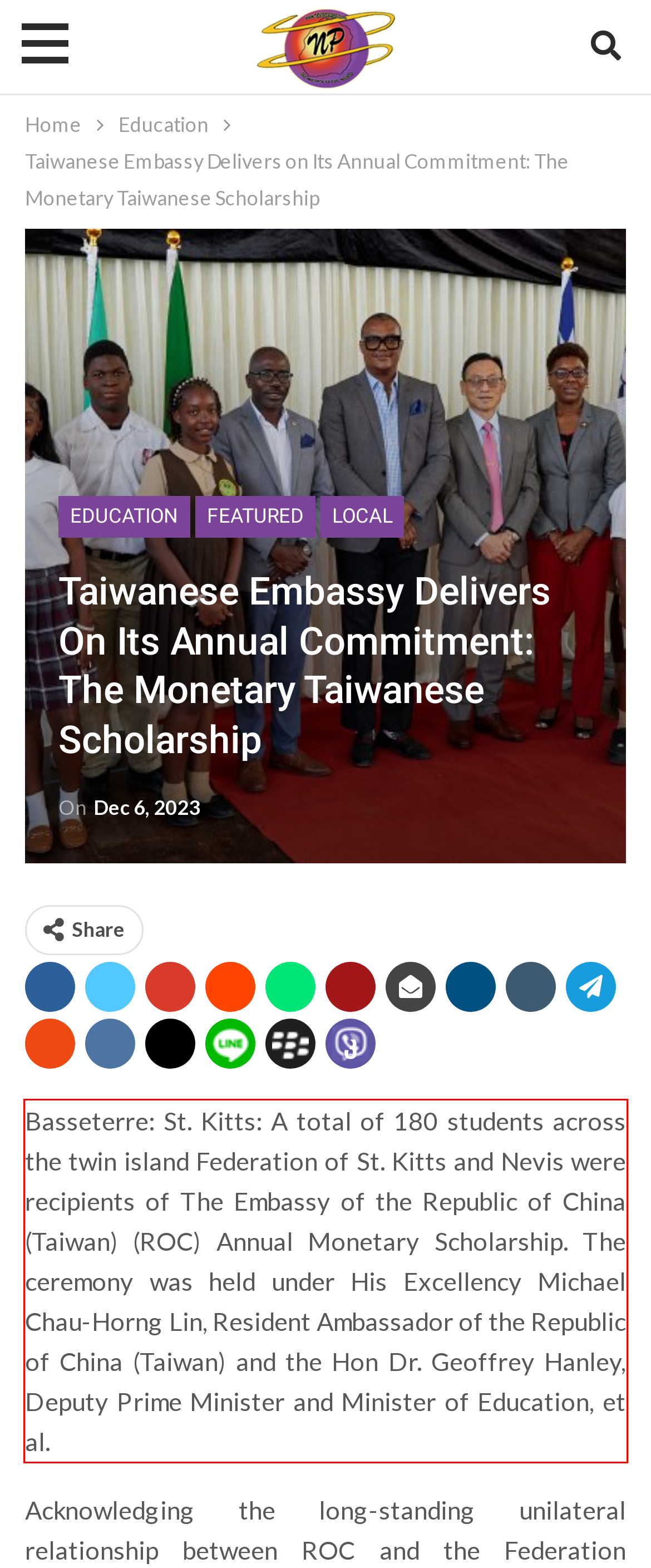In the given screenshot, locate the red bounding box and extract the text content from within it.

Basseterre: St. Kitts: A total of 180 students across the twin island Federation of St. Kitts and Nevis were recipients of The Embassy of the Republic of China (Taiwan) (ROC) Annual Monetary Scholarship. The ceremony was held under His Excellency Michael Chau-Horng Lin, Resident Ambassador of the Republic of China (Taiwan) and the Hon Dr. Geoffrey Hanley, Deputy Prime Minister and Minister of Education, et al.